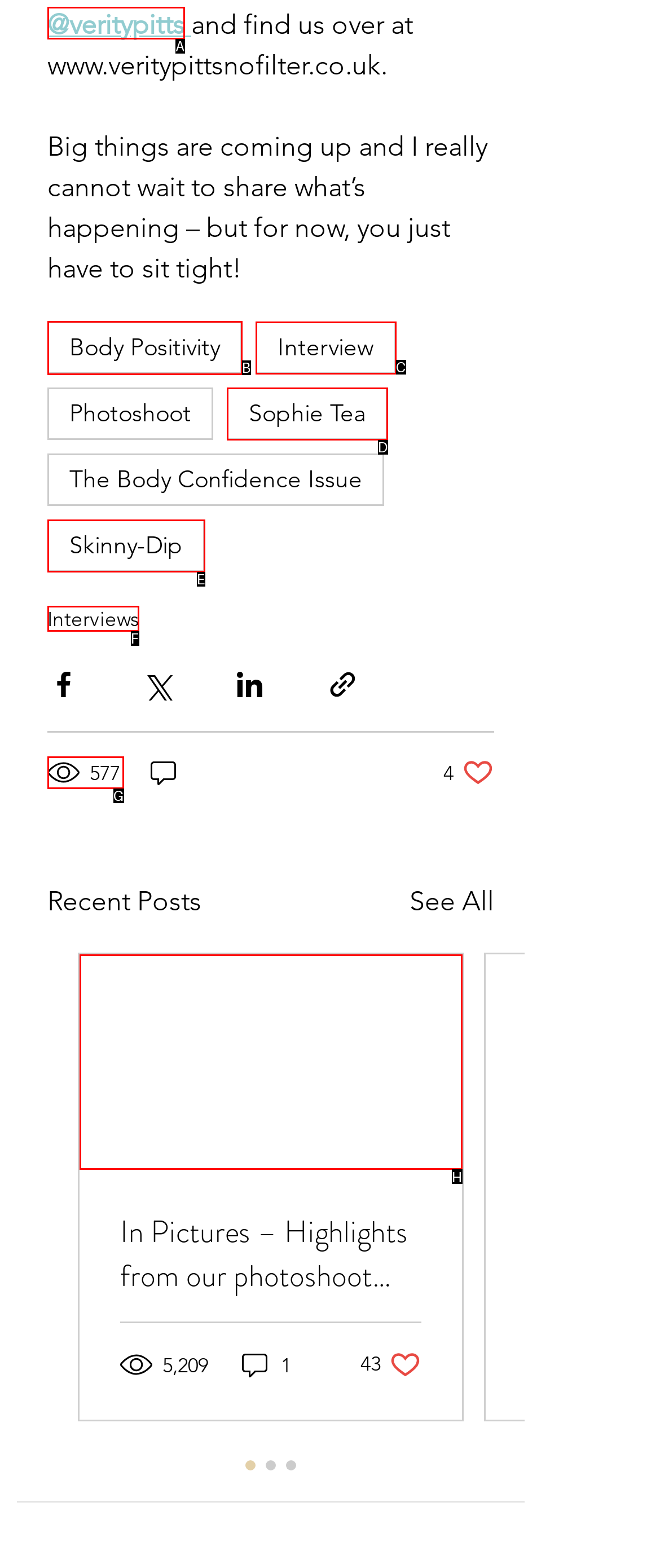Determine the correct UI element to click for this instruction: Click on the tag 'Body Positivity'. Respond with the letter of the chosen element.

B